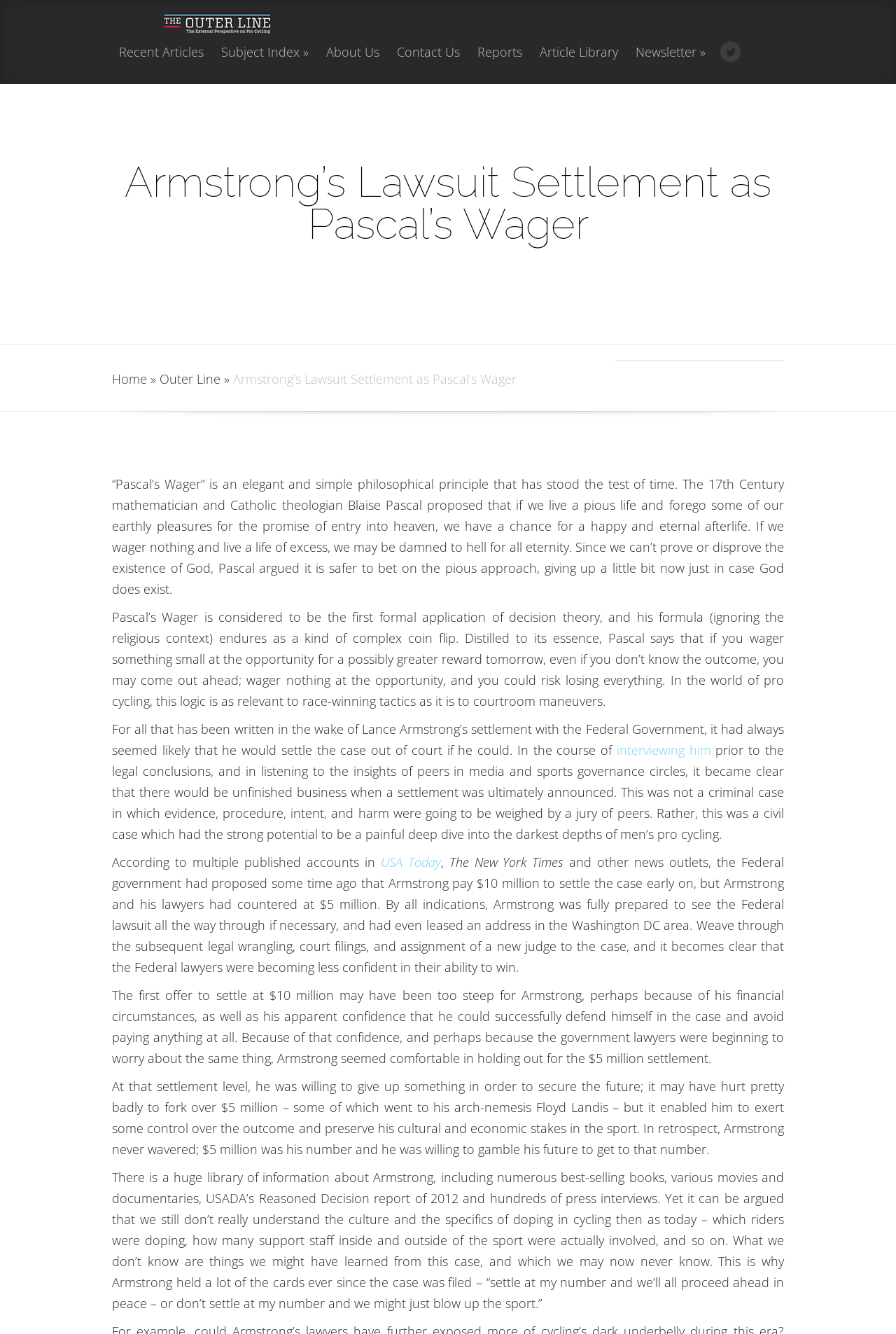Answer the question below with a single word or a brief phrase: 
What is the name of the website?

The Outer Line